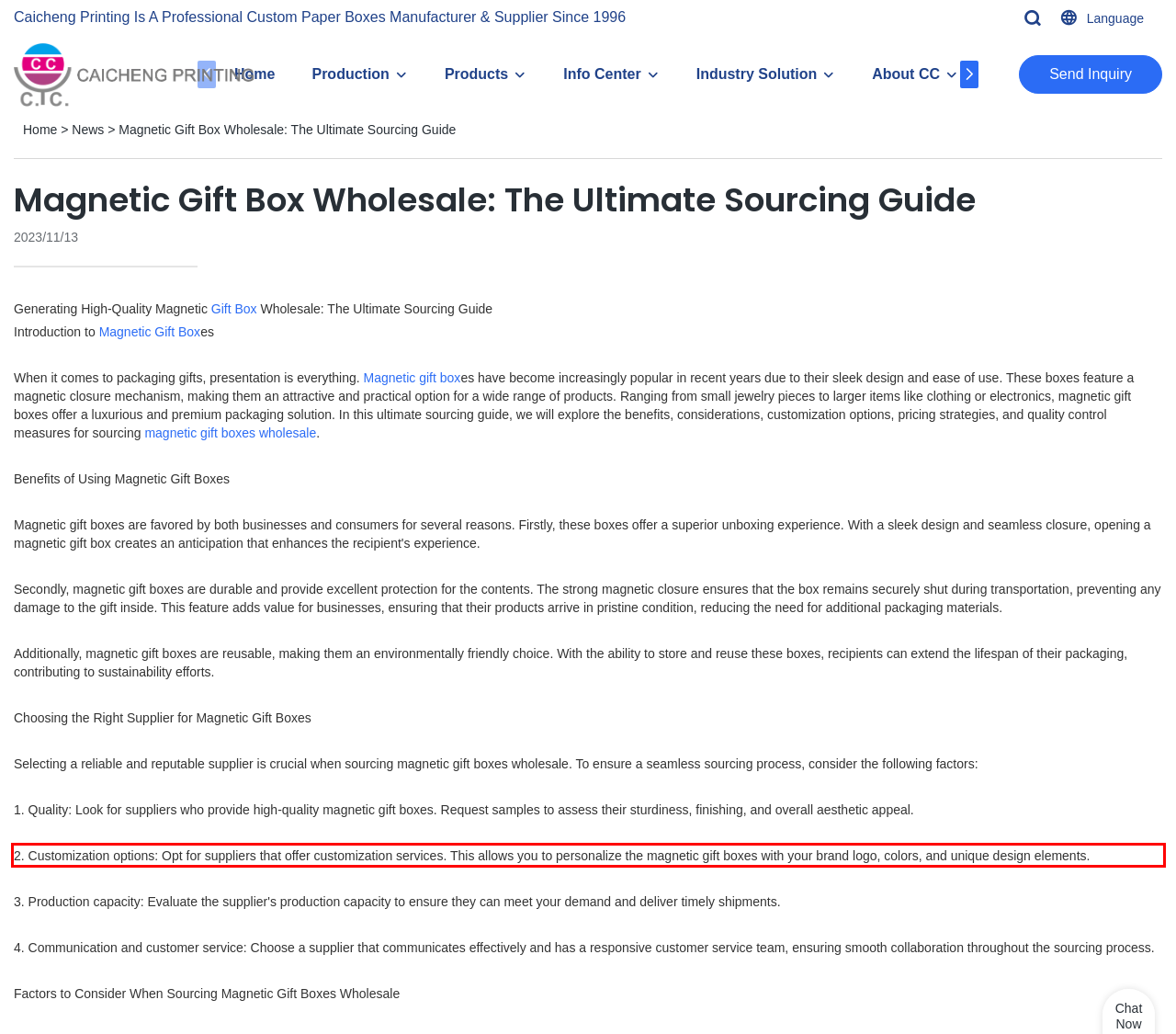In the screenshot of the webpage, find the red bounding box and perform OCR to obtain the text content restricted within this red bounding box.

2. Customization options: Opt for suppliers that offer customization services. This allows you to personalize the magnetic gift boxes with your brand logo, colors, and unique design elements.